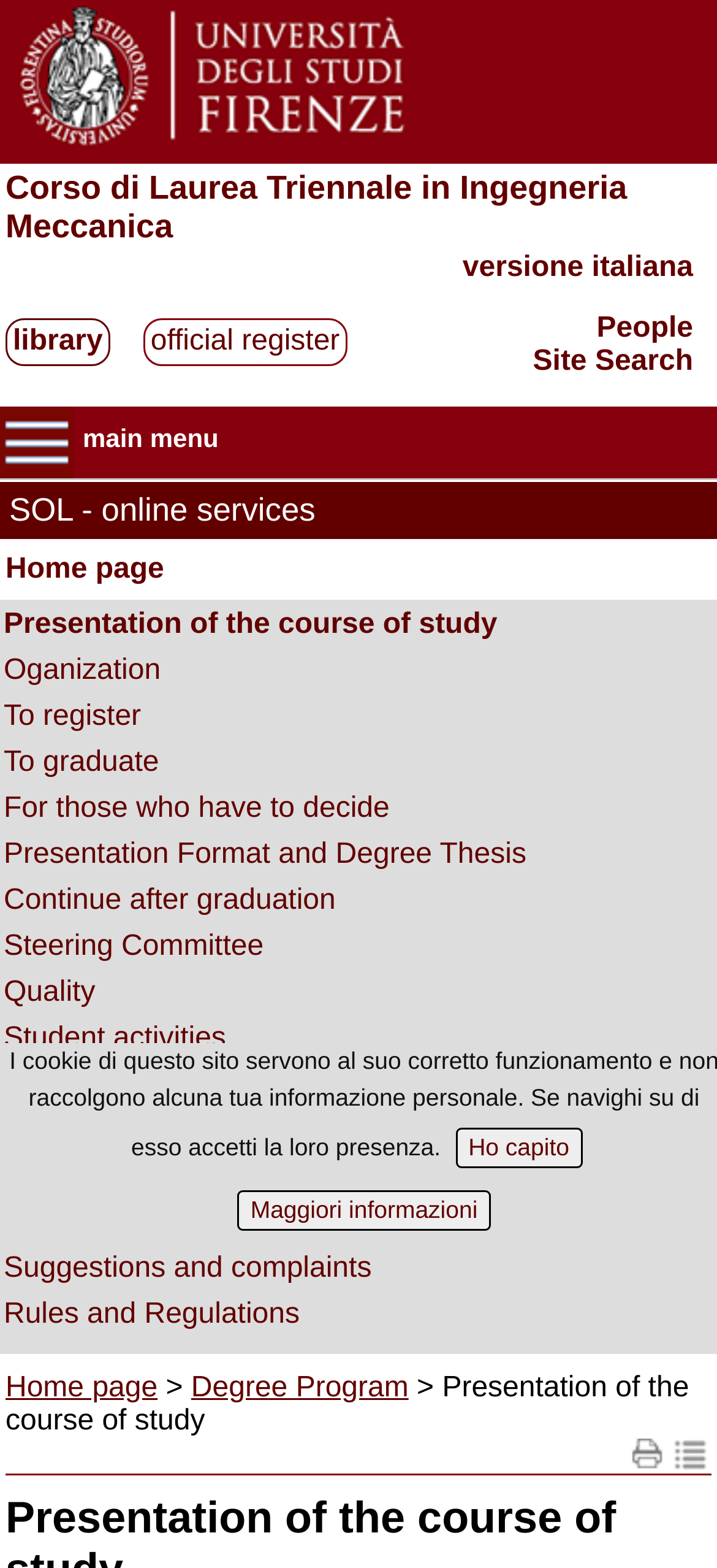Answer briefly with one word or phrase:
What is the text of the link at the bottom of the page?

Print current page